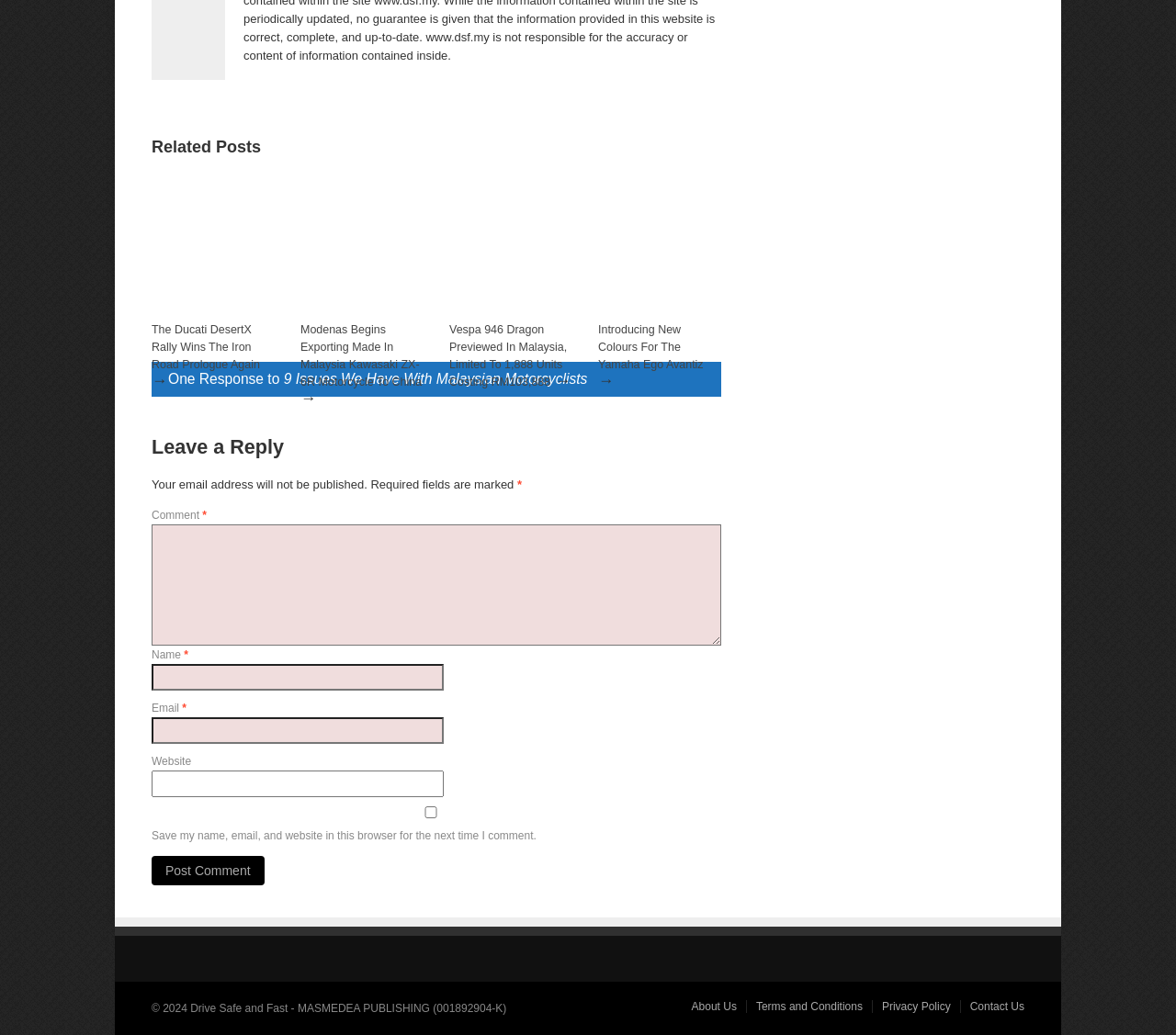Find the bounding box coordinates of the area that needs to be clicked in order to achieve the following instruction: "Click on the Post Comment button". The coordinates should be specified as four float numbers between 0 and 1, i.e., [left, top, right, bottom].

[0.129, 0.827, 0.225, 0.856]